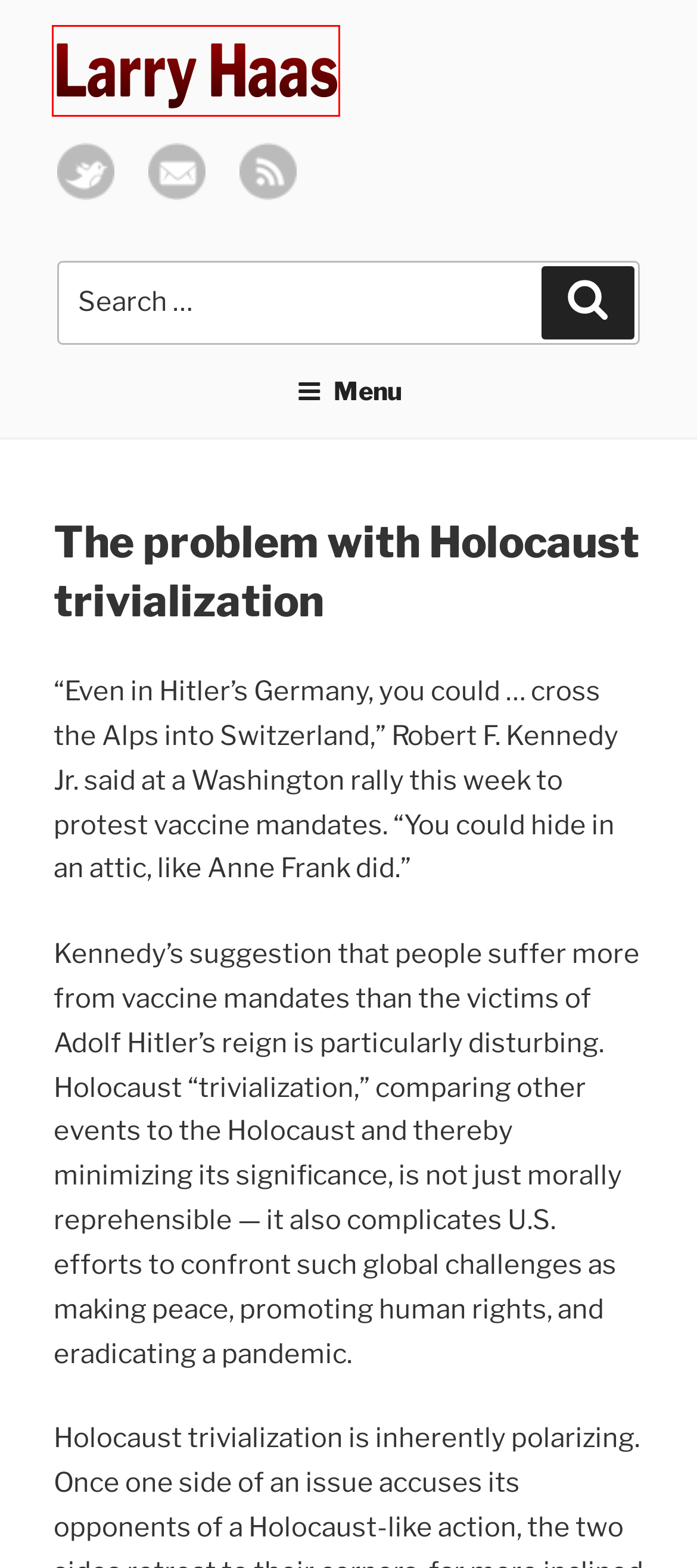Examine the screenshot of a webpage featuring a red bounding box and identify the best matching webpage description for the new page that results from clicking the element within the box. Here are the options:
A. Why Joe Biden Should Leverage The Abraham Accords To Bring Stability To The Middle East – Larry Haas
B. The Monterey Herald – Larry Haas
C. McClatchy-Tribune News Service – Larry Haas
D. DEMOCRATIYA – Larry Haas
E. New Haven Register – Larry Haas
F. Larry Haas
G. Sacramento Bee – Larry Haas
H. Providence Journal – Larry Haas

F